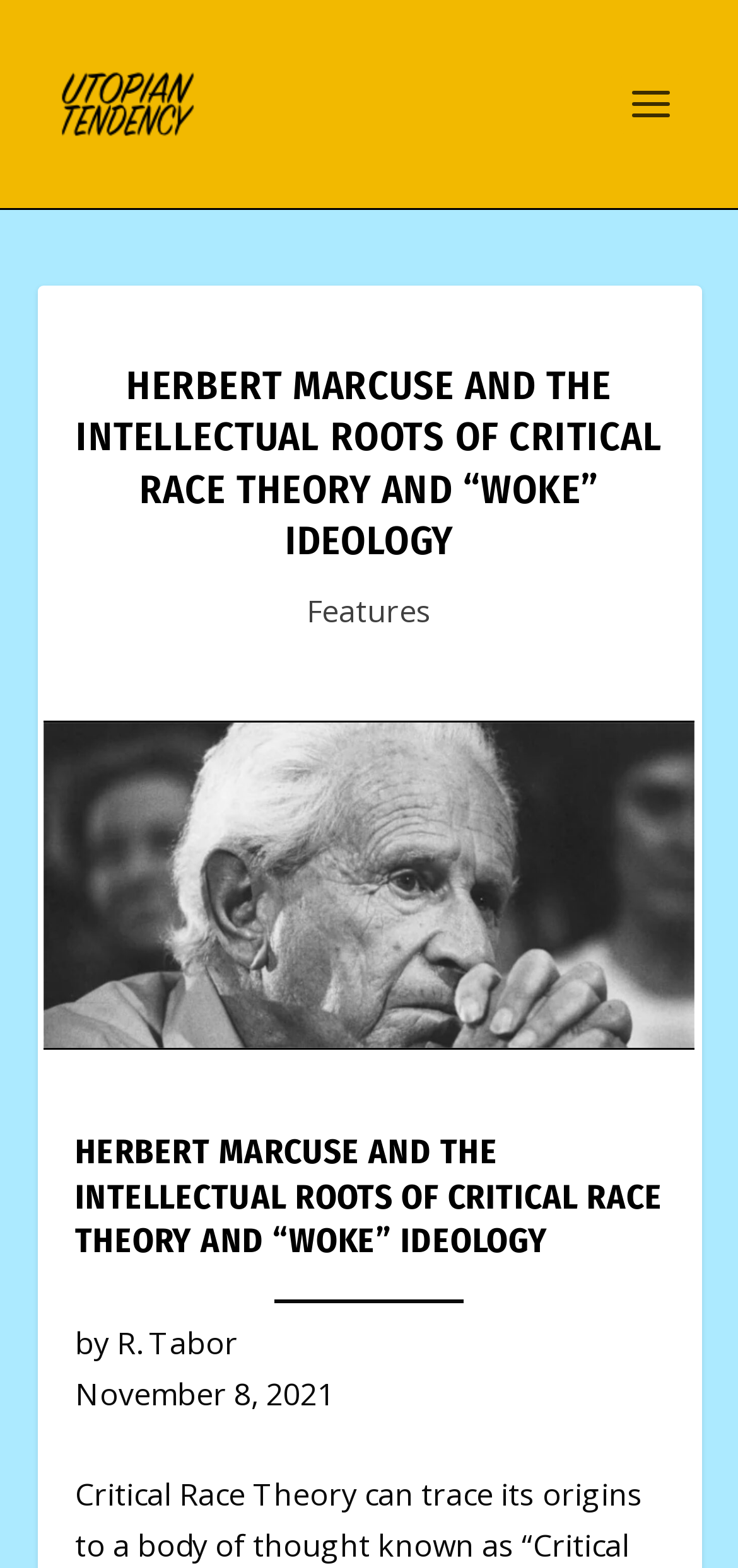Respond with a single word or phrase to the following question: When was the article published?

November 8, 2021